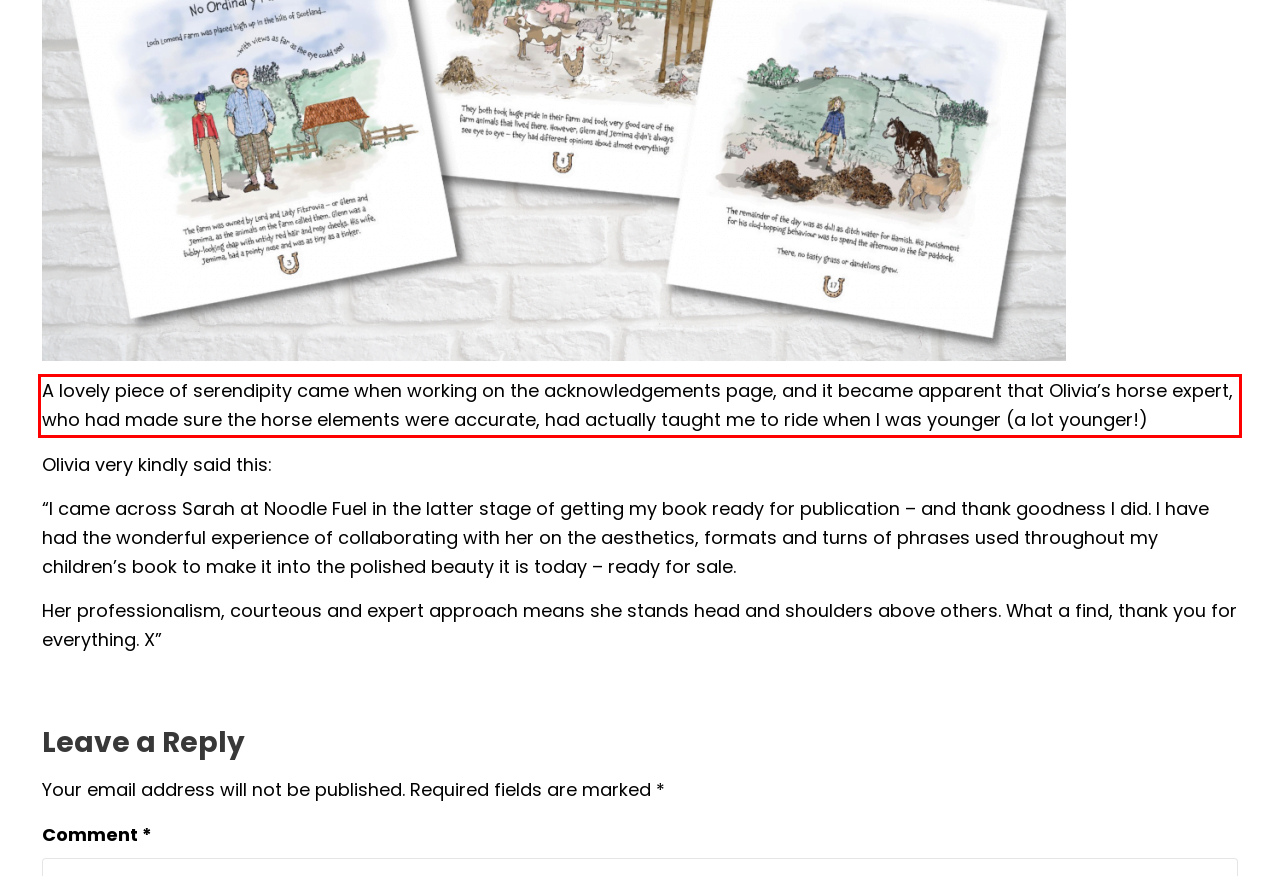Examine the webpage screenshot and use OCR to obtain the text inside the red bounding box.

A lovely piece of serendipity came when working on the acknowledgements page, and it became apparent that Olivia’s horse expert, who had made sure the horse elements were accurate, had actually taught me to ride when I was younger (a lot younger!)